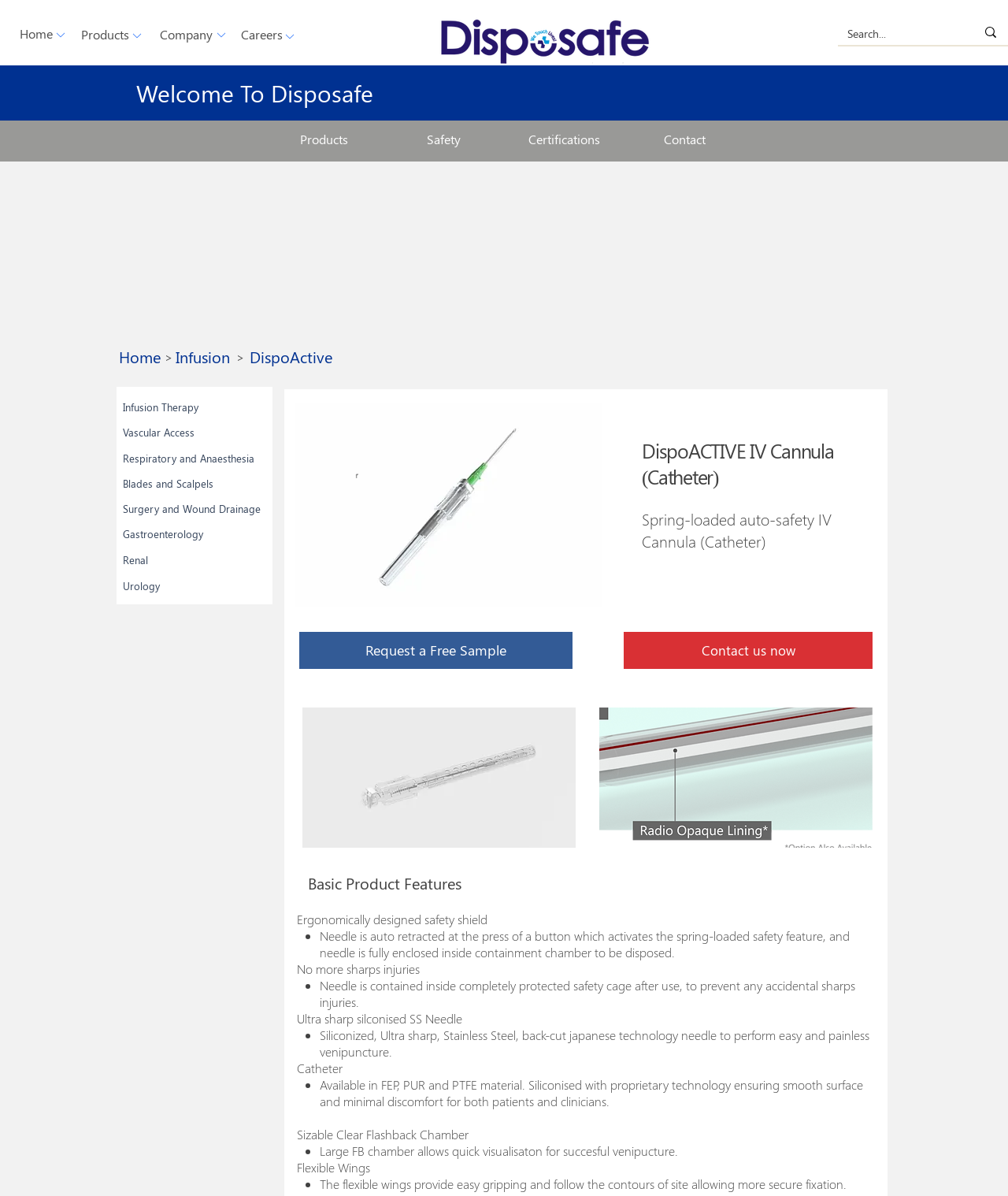Please locate the bounding box coordinates of the element that should be clicked to achieve the given instruction: "Request a Free Sample".

[0.297, 0.528, 0.568, 0.559]